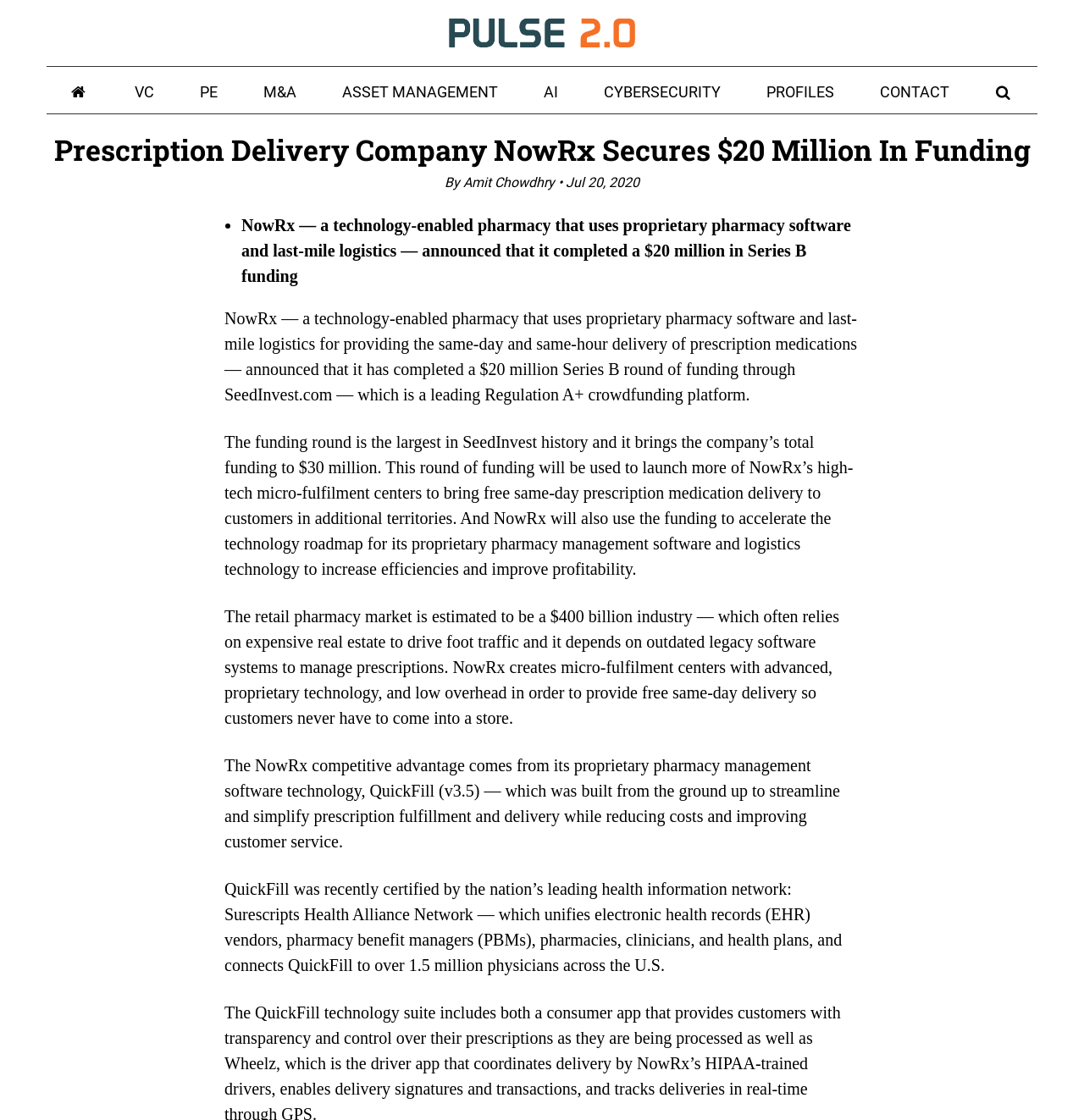Give a concise answer of one word or phrase to the question: 
What is the estimated size of the retail pharmacy market?

$400 billion